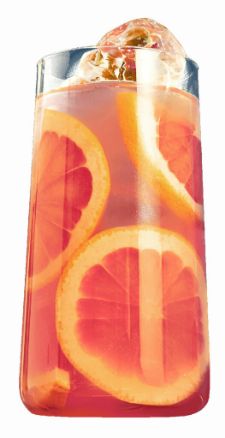Identify and describe all the elements present in the image.

Indulge in the vibrant and refreshing allure of this cocktail, aptly named "How to make the Ultimate Tequila Cocktail." Presented in a tall, clear glass, the drink features a blend of enticing citrus slices, predominantly lemon, that float gracefully amidst the cool, inviting liquid. The ice cubes glisten at the top, suggesting a perfectly chilled refreshment ideal for warm, sunny days. This cocktail epitomizes a delightful fusion of flavors, promising a zesty and invigorating experience that captures the essence of summer in each sip. Enjoy it as a signature drink for gatherings or a personal treat!